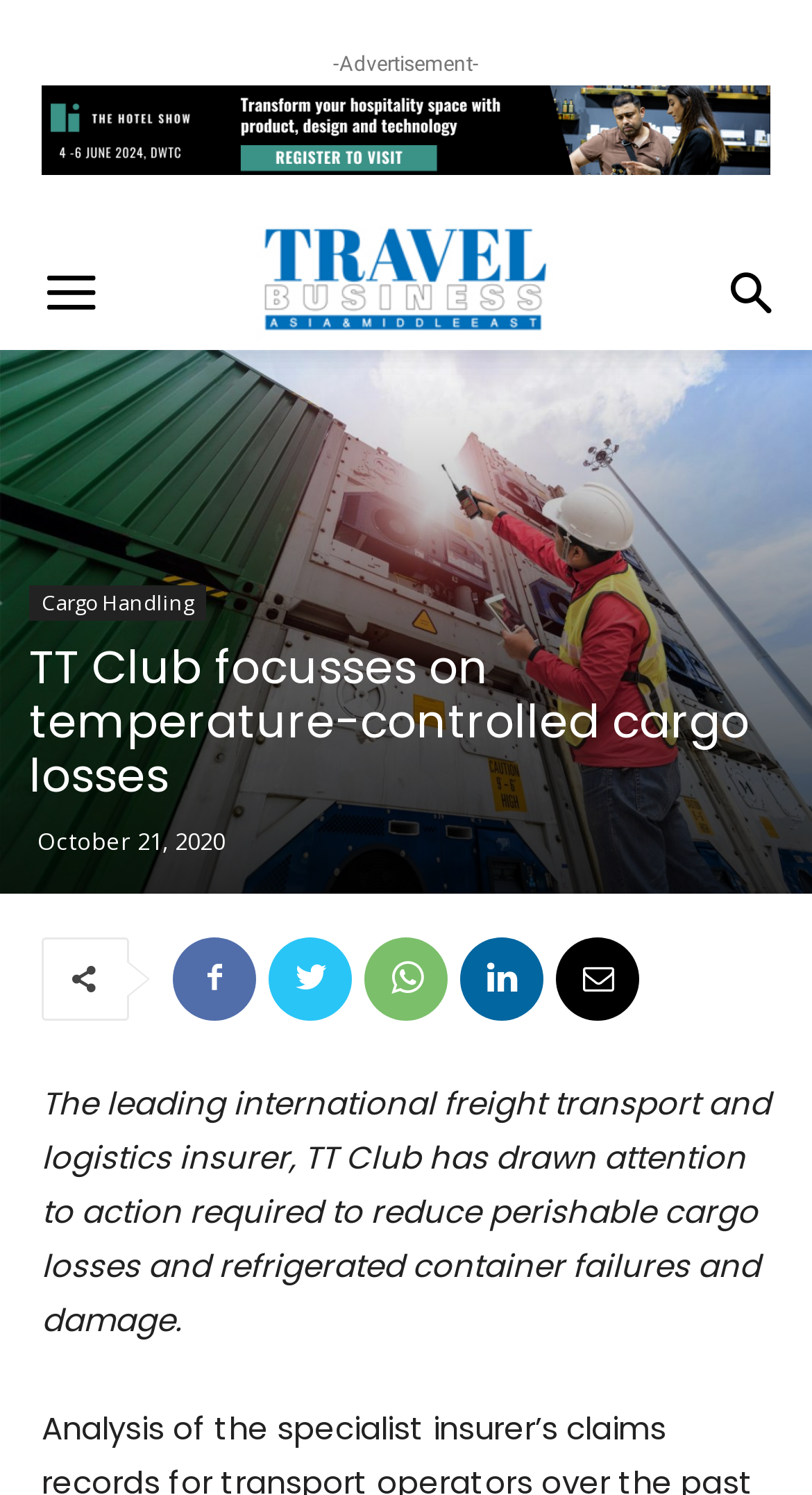What is the main title displayed on this webpage?

TT Club focusses on temperature-controlled cargo losses